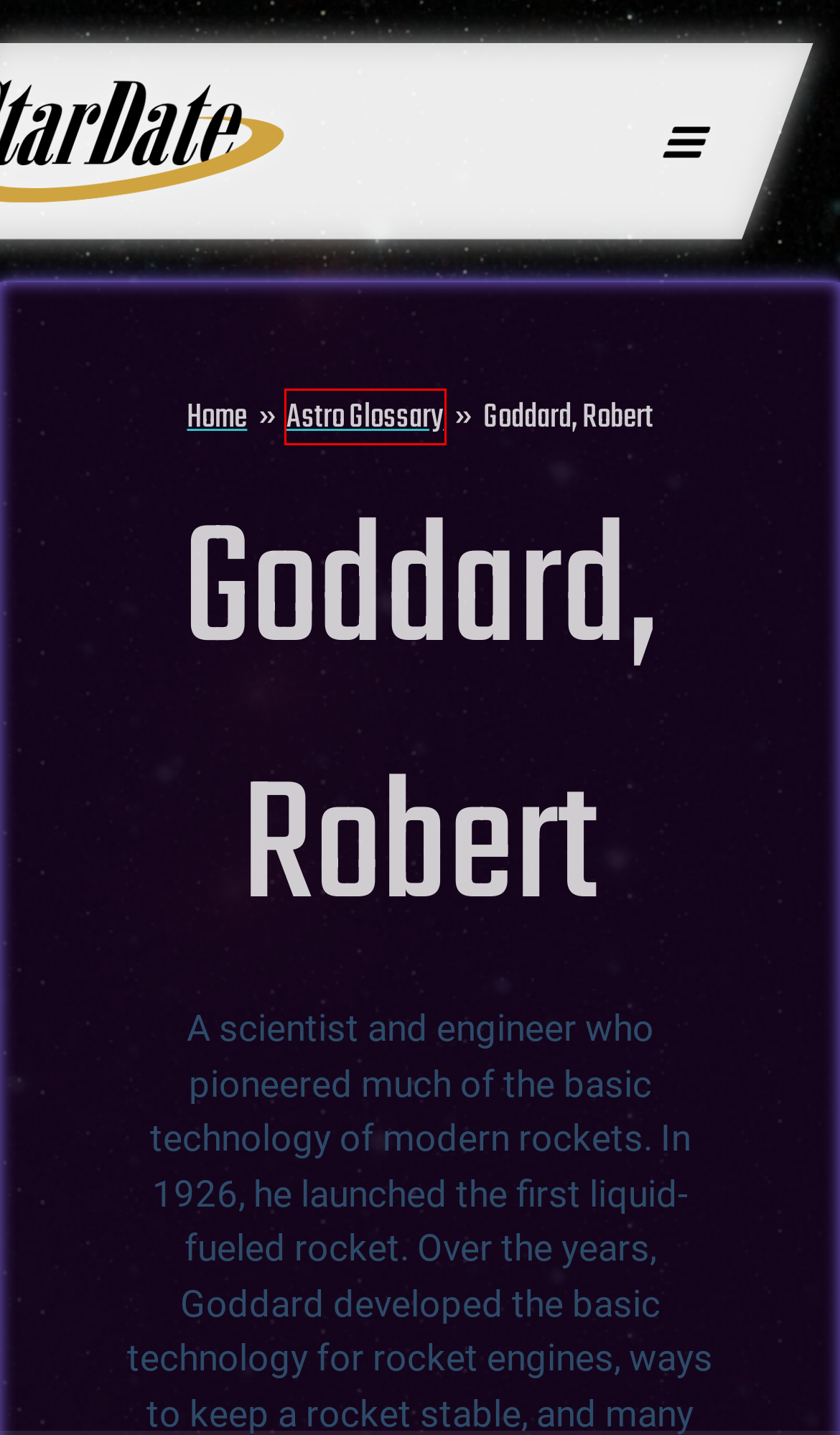Given a screenshot of a webpage featuring a red bounding box, identify the best matching webpage description for the new page after the element within the red box is clicked. Here are the options:
A. Underwriting — StarDate Online
B. The StarDate Store — StarDate Online
C. Stargazing Tips Archive — StarDate Online
D. About StarDate — StarDate Online
E. Astro Glossary — StarDate Online
F. Critics: January 13, 2020 — StarDate Online
G. Astro Guide — StarDate Online
H. Privacy Policy — StarDate Online

E